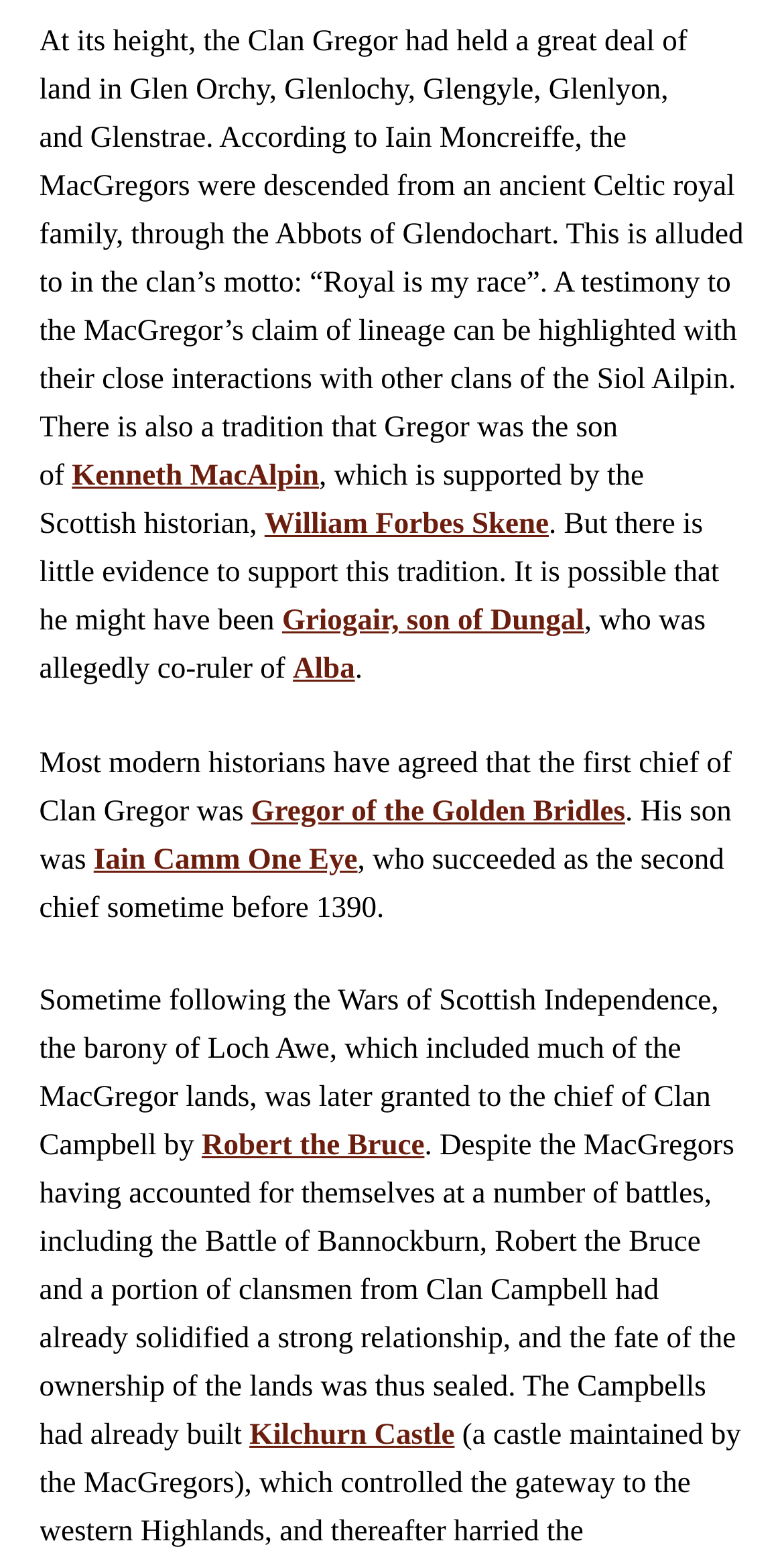Find the bounding box coordinates of the element to click in order to complete the given instruction: "Share this post on Facebook."

None